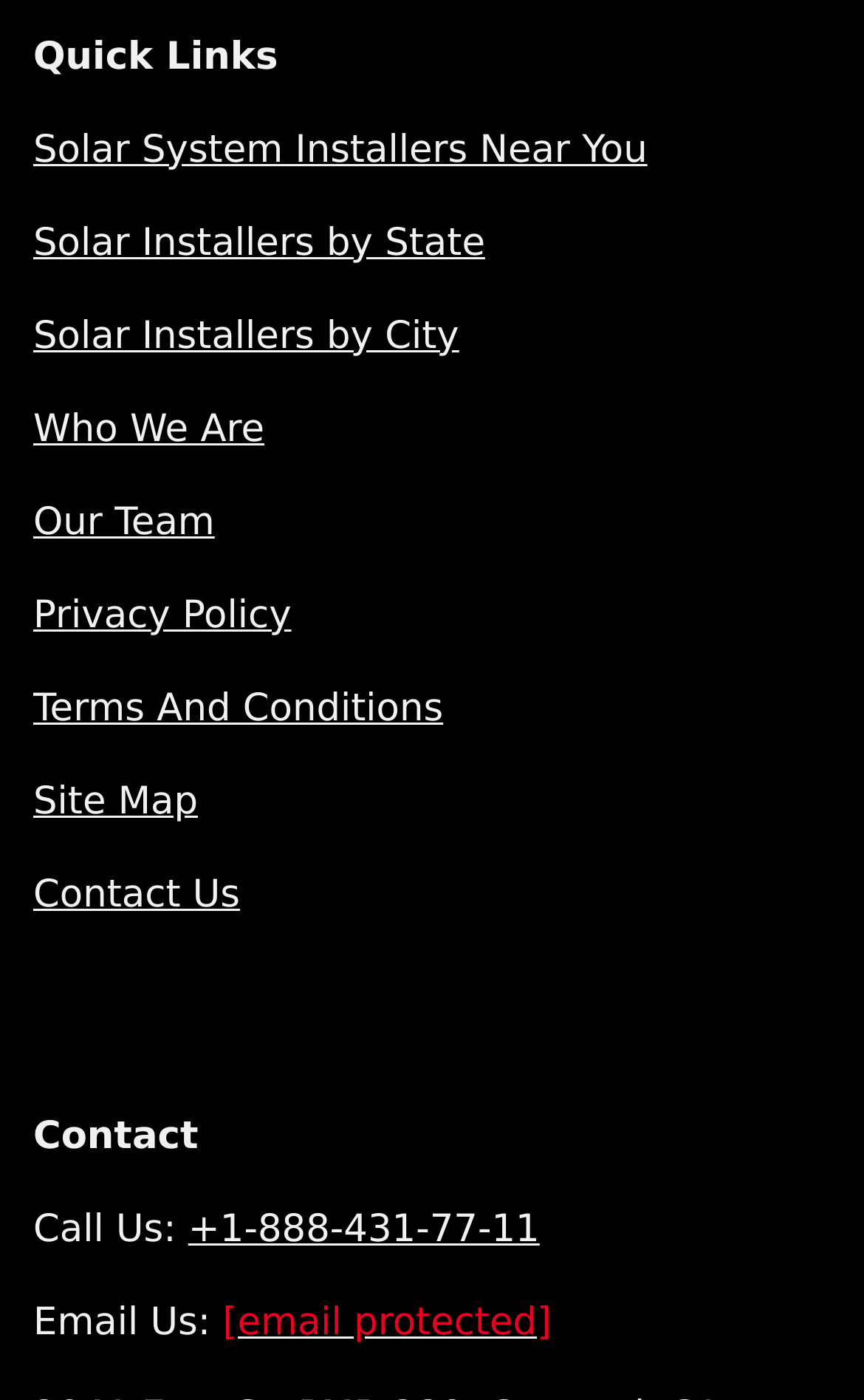How many links are under 'Quick Links'?
Based on the image, answer the question with as much detail as possible.

I counted the number of links under the 'Quick Links' static text and found 8 links, including 'Solar System Installers Near You', 'Solar Installers by State', and so on.